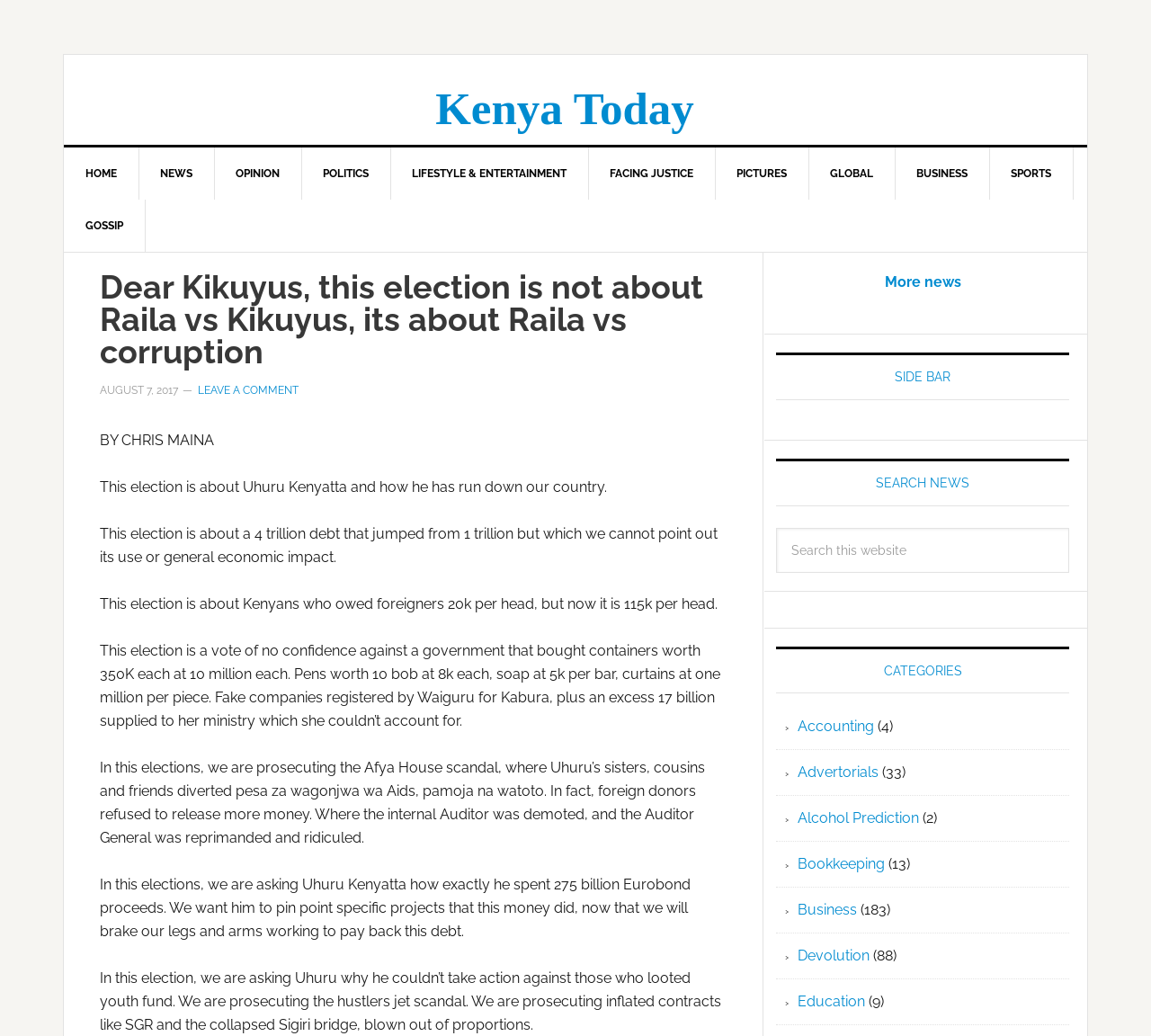Please identify the bounding box coordinates of the element's region that should be clicked to execute the following instruction: "Click on the 'HOME' link". The bounding box coordinates must be four float numbers between 0 and 1, i.e., [left, top, right, bottom].

[0.055, 0.142, 0.121, 0.193]